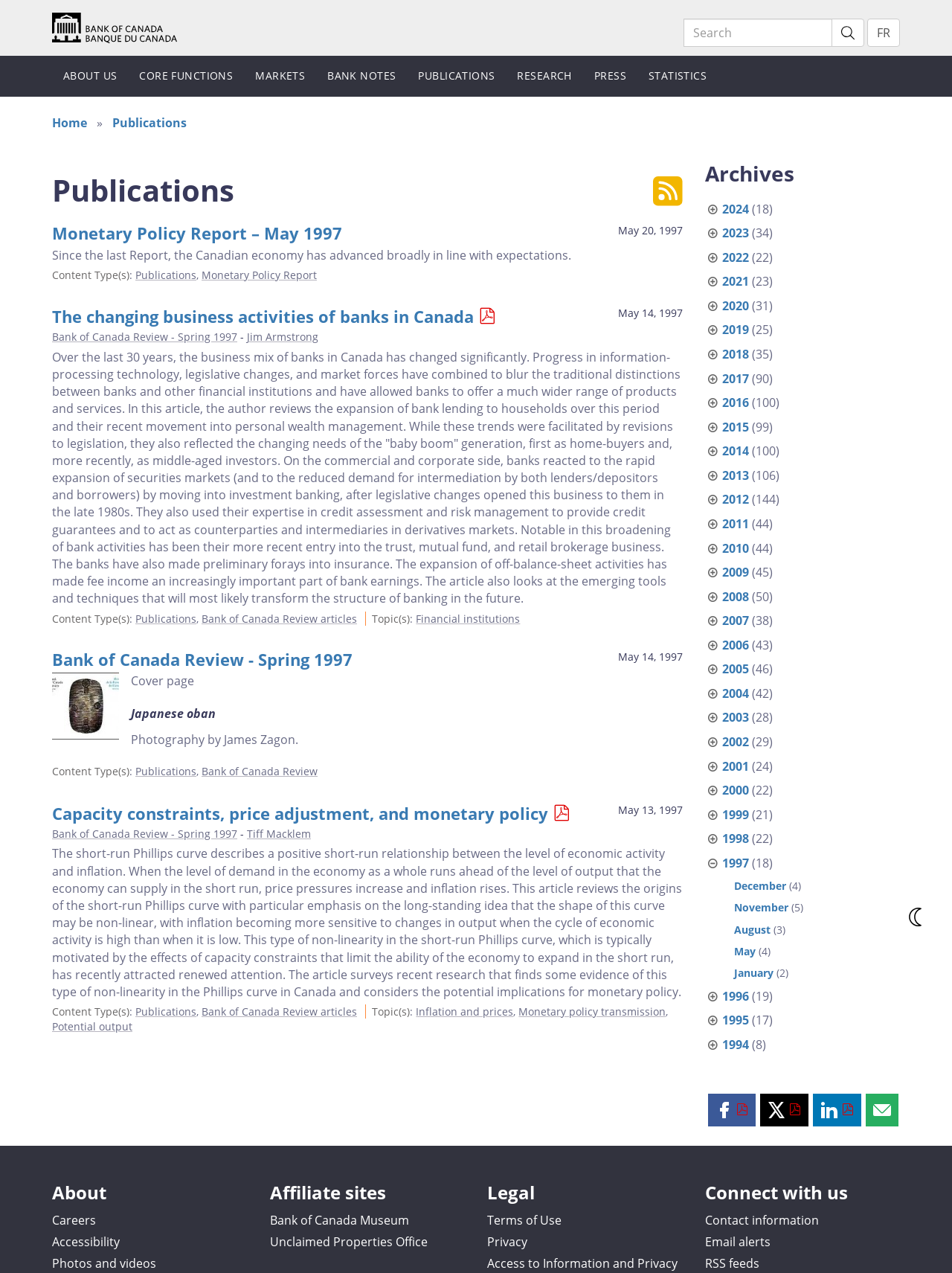Answer succinctly with a single word or phrase:
What is the date of the 'Monetary Policy Report – May 1997'?

May 20, 1997